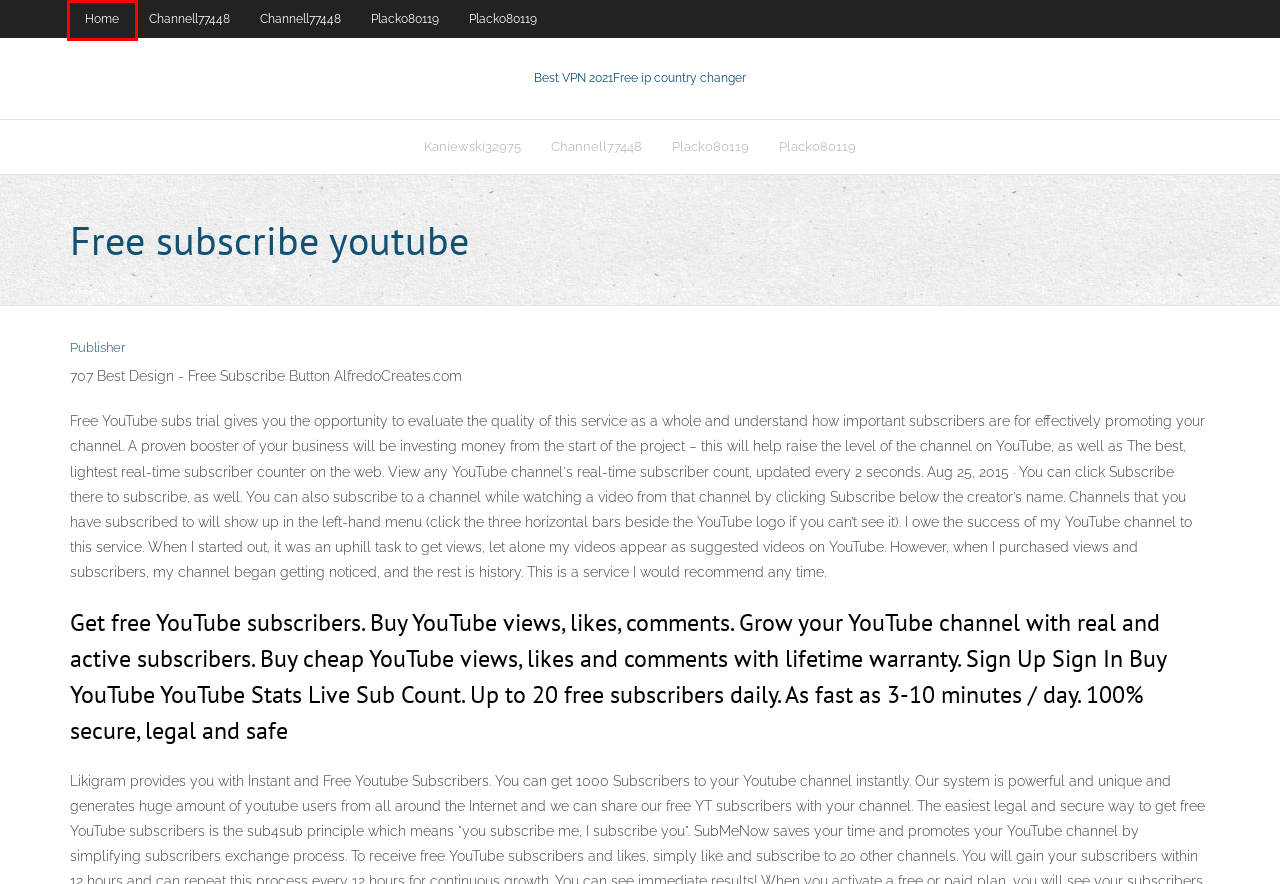You have received a screenshot of a webpage with a red bounding box indicating a UI element. Please determine the most fitting webpage description that matches the new webpage after clicking on the indicated element. The choices are:
A. evpnesclo.web.app - Guest Posts - 2
B. Potenciação e radiciação de frações exercicios 6 ano pdf
C. Kaniewski32975 . evpnesclo.web.app
D. cisco vpn client end of life - evpnesclo.web.app
E. Real madrid vs barcelona on tv pbgcp
F. Channell77448 . evpnesclo.web.app
G. How to trade pokemon from black to x mctzt
H. Placko80119 . evpnesclo.web.app

D